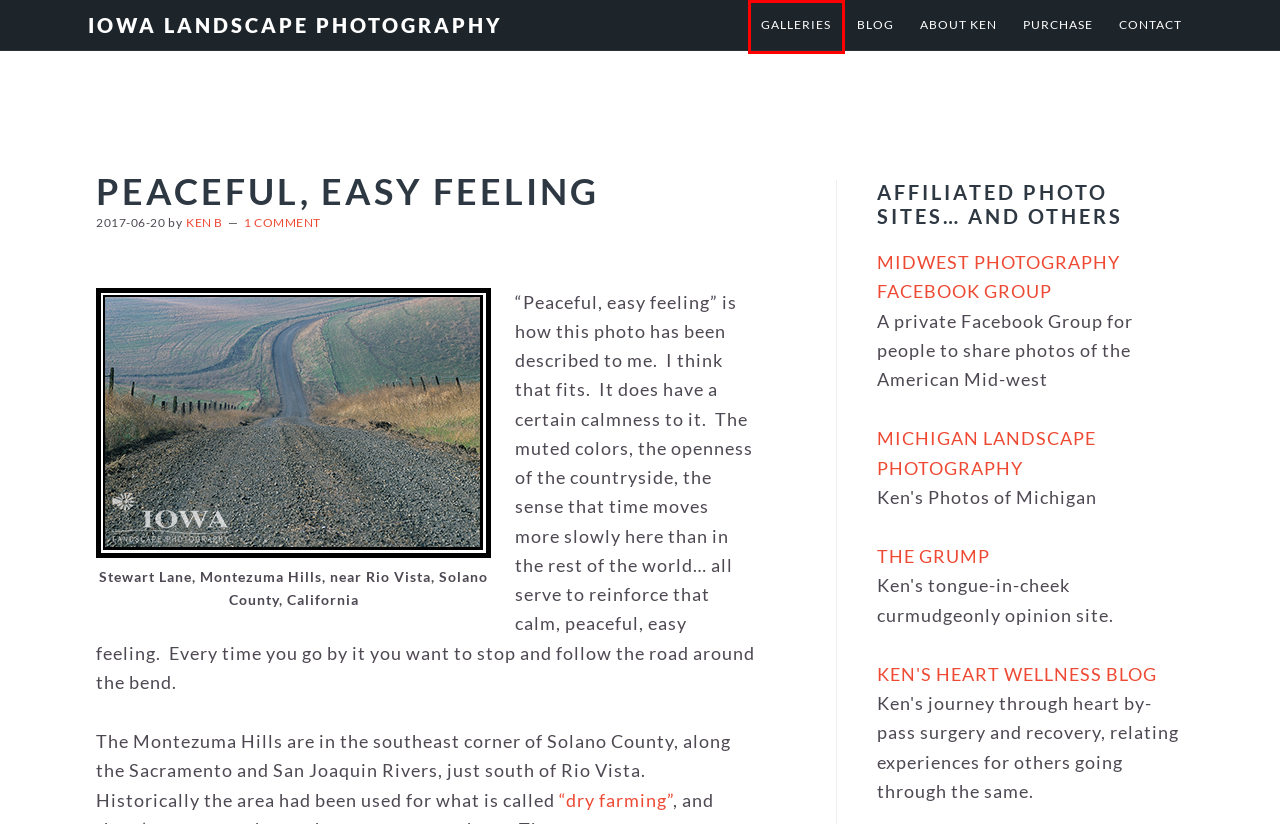A screenshot of a webpage is given with a red bounding box around a UI element. Choose the description that best matches the new webpage shown after clicking the element within the red bounding box. Here are the candidates:
A. Galleries - Iowa Landscape Photography
B. Blog - Iowa Landscape Photography
C. Contact - Iowa Landscape Photography
D. Home - Iowa Landscape Photography
E. Big Changes at Iowa Landscape Photography - Iowa Landscape Photography
F. About Ken - Iowa Landscape Photography
G. The Grump – An ultra-sweetie guy!
H. The world changes, but not always for the better - Iowa Landscape Photography

A